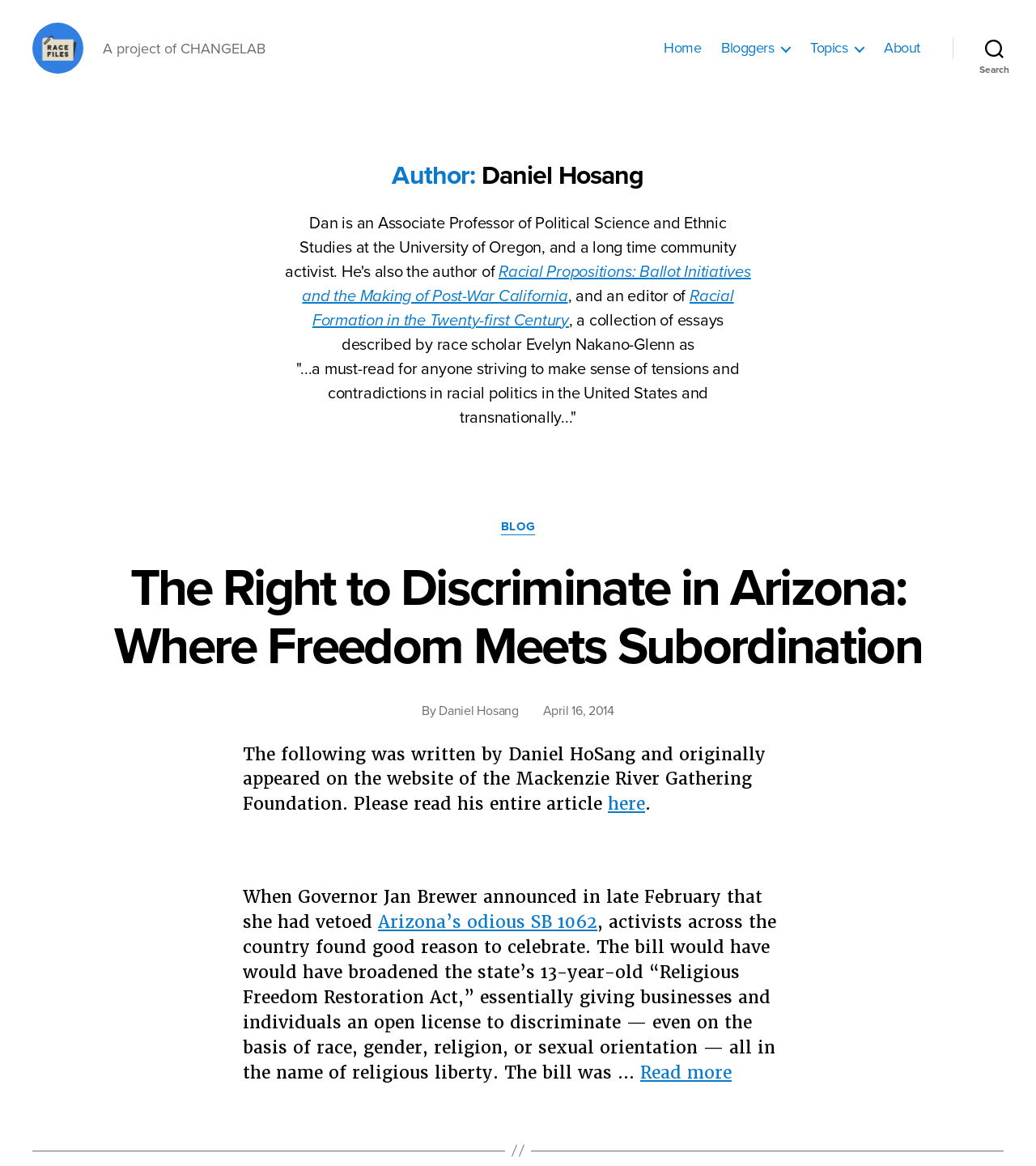Using the elements shown in the image, answer the question comprehensively: Who is the author of the latest article?

The author of the latest article can be found in the main content area of the webpage. The text says 'By Daniel Hosang' below the title of the article. This indicates that Daniel Hosang is the author of the latest article.